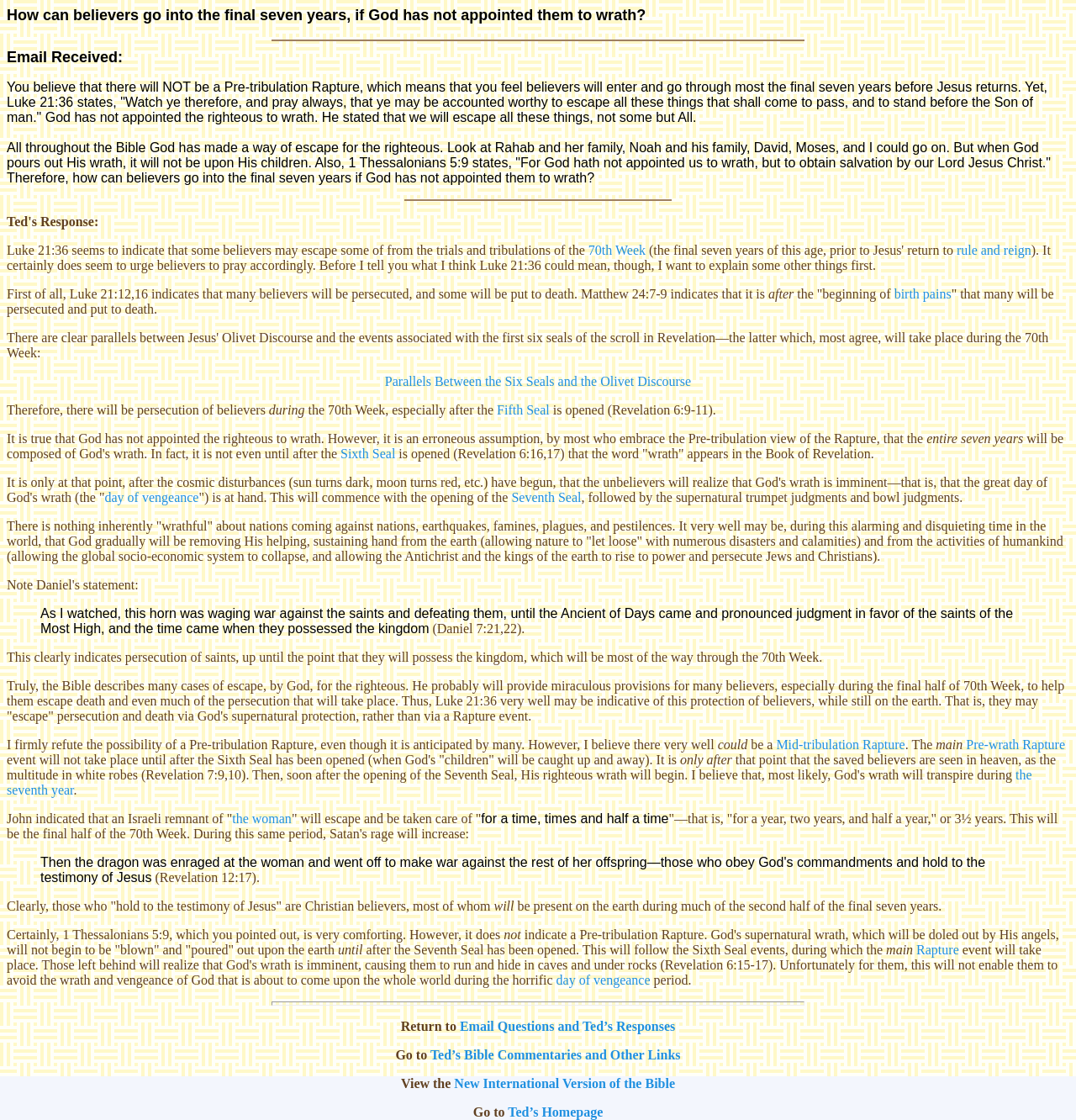Identify the bounding box coordinates for the region to click in order to carry out this instruction: "Click the '70th Week' link". Provide the coordinates using four float numbers between 0 and 1, formatted as [left, top, right, bottom].

[0.547, 0.217, 0.6, 0.23]